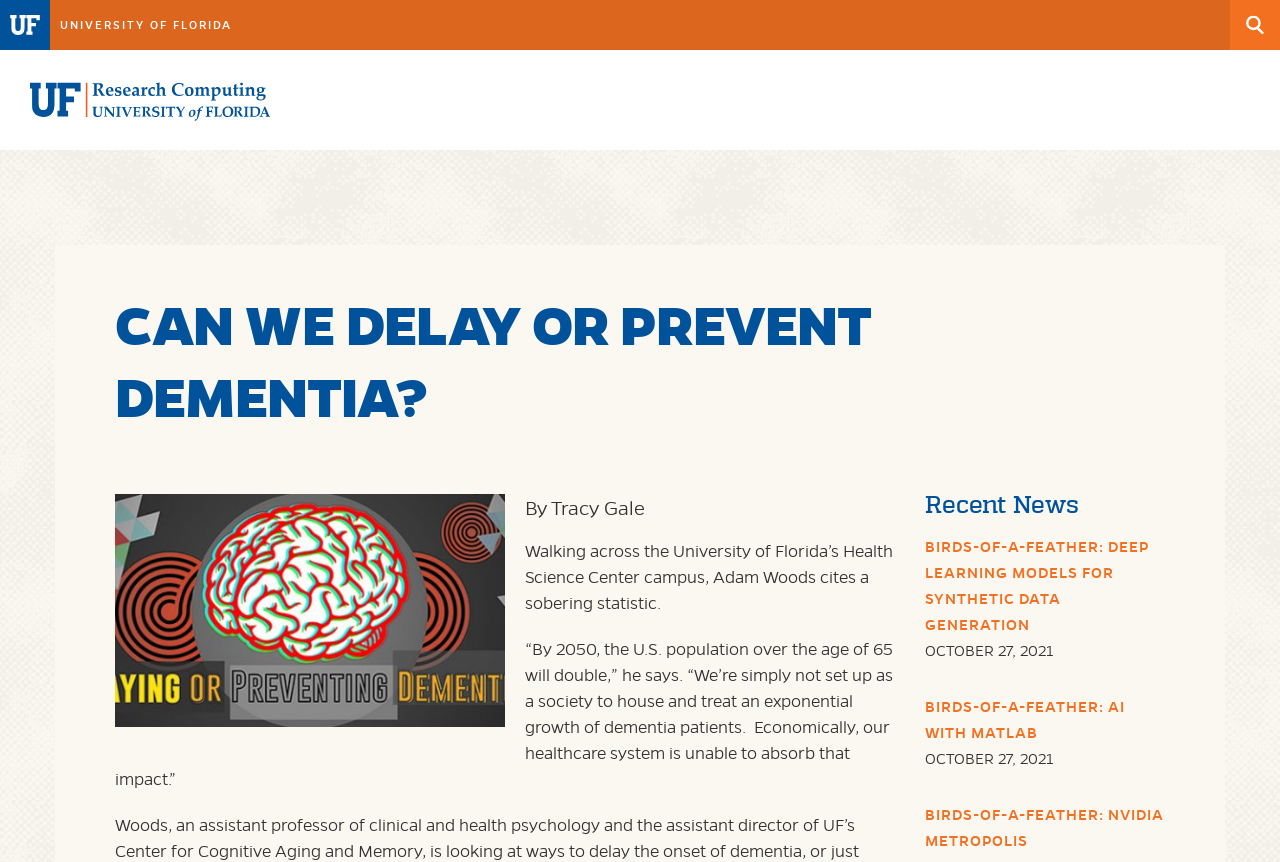Generate an in-depth caption that captures all aspects of the webpage.

The webpage is about research computing, specifically focusing on the topic of delaying or preventing dementia. At the top left corner, there is a link to the University of Florida, accompanied by a small image of the university's logo. Next to it, there is a larger link with the text "UNIVERSITY OF FLORIDA". On the top right corner, there is a search bar with a search button and a small magnifying glass icon.

Below the top section, there is a prominent heading that reads "CAN WE DELAY OR PREVENT DEMENTIA?" in a large font size. Underneath the heading, there is a figure with an image, followed by a subscript and a text "By Tracy Gale". The main content of the page starts with a paragraph written by Adam Woods, citing a statistic about the growing population of people over 65 and the impact of dementia on the healthcare system.

Further down the page, there is a section titled "Recent News" with three links to news articles, each with a title and a date. The titles of the news articles are "BIRDS-OF-A-FEATHER: DEEP LEARNING MODELS FOR SYNTHETIC DATA GENERATION", "BIRDS-OF-A-FEATHER: AI WITH MATLAB", and "BIRDS-OF-A-FEATHER: NVIDIA METROPOLIS". The dates of the news articles are October 27, 2021.